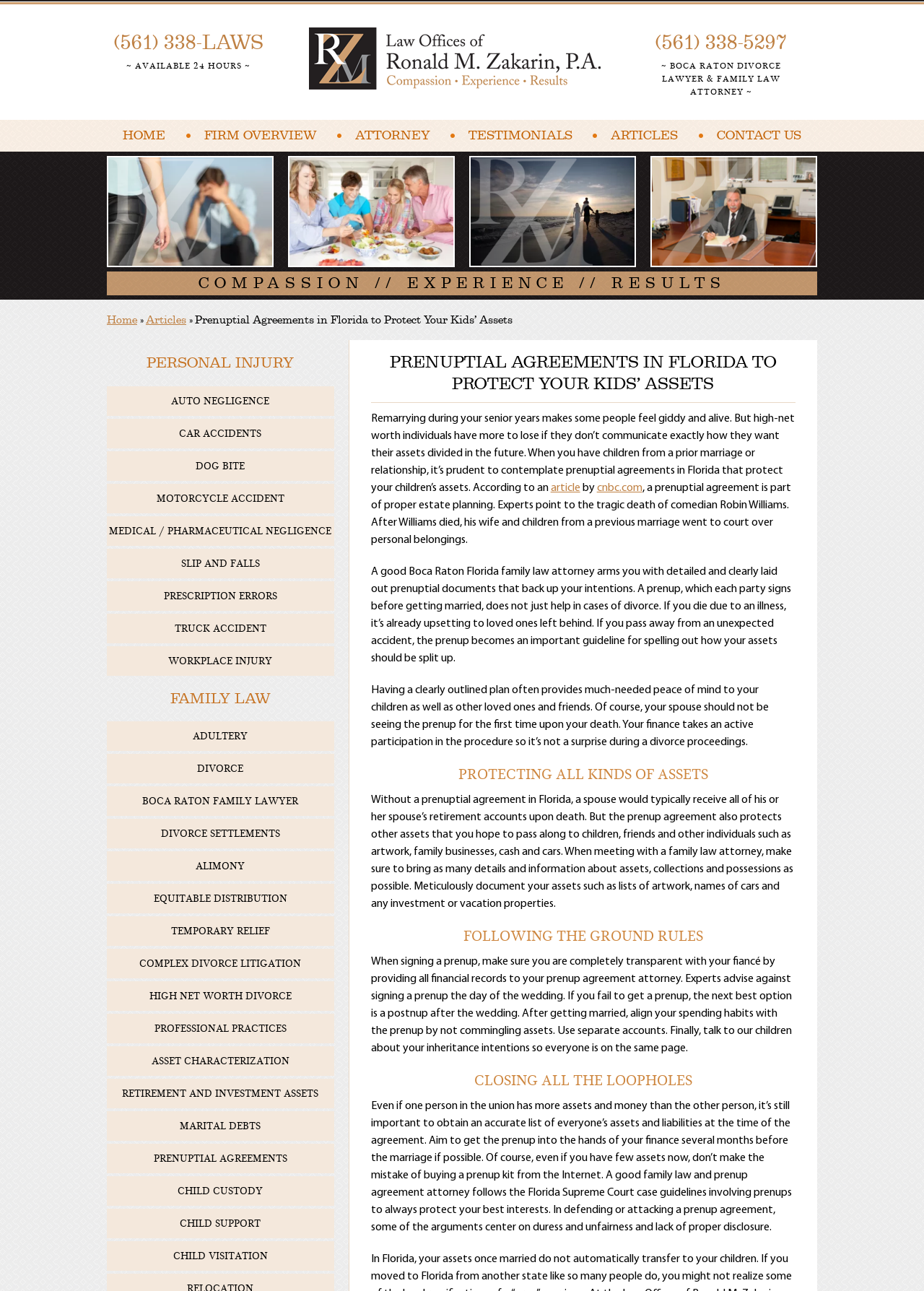Respond with a single word or phrase to the following question: What is the purpose of a prenuptial agreement according to the article?

To protect assets